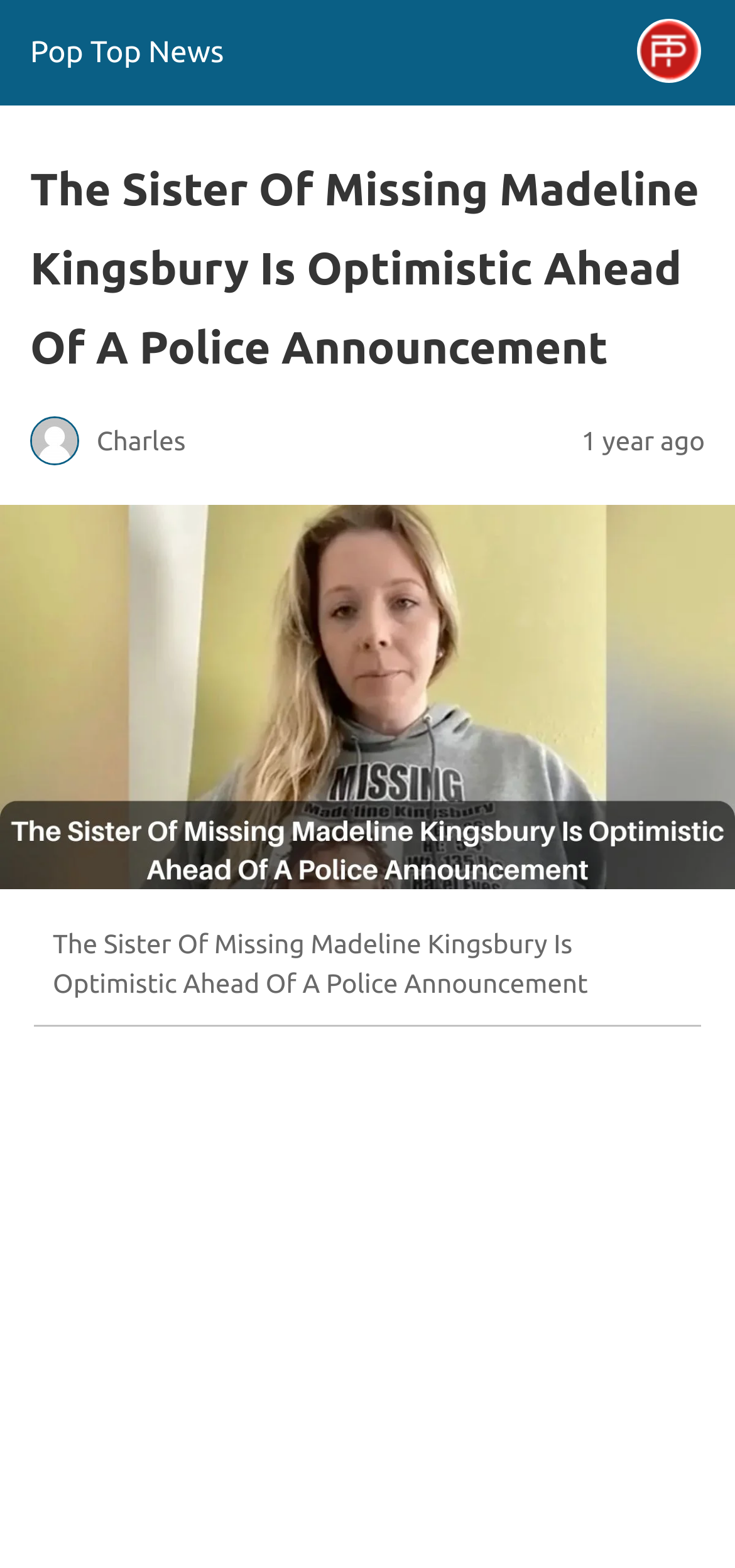Could you identify the text that serves as the heading for this webpage?

The Sister Of Missing Madeline Kingsbury Is Optimistic Ahead Of A Police Announcement